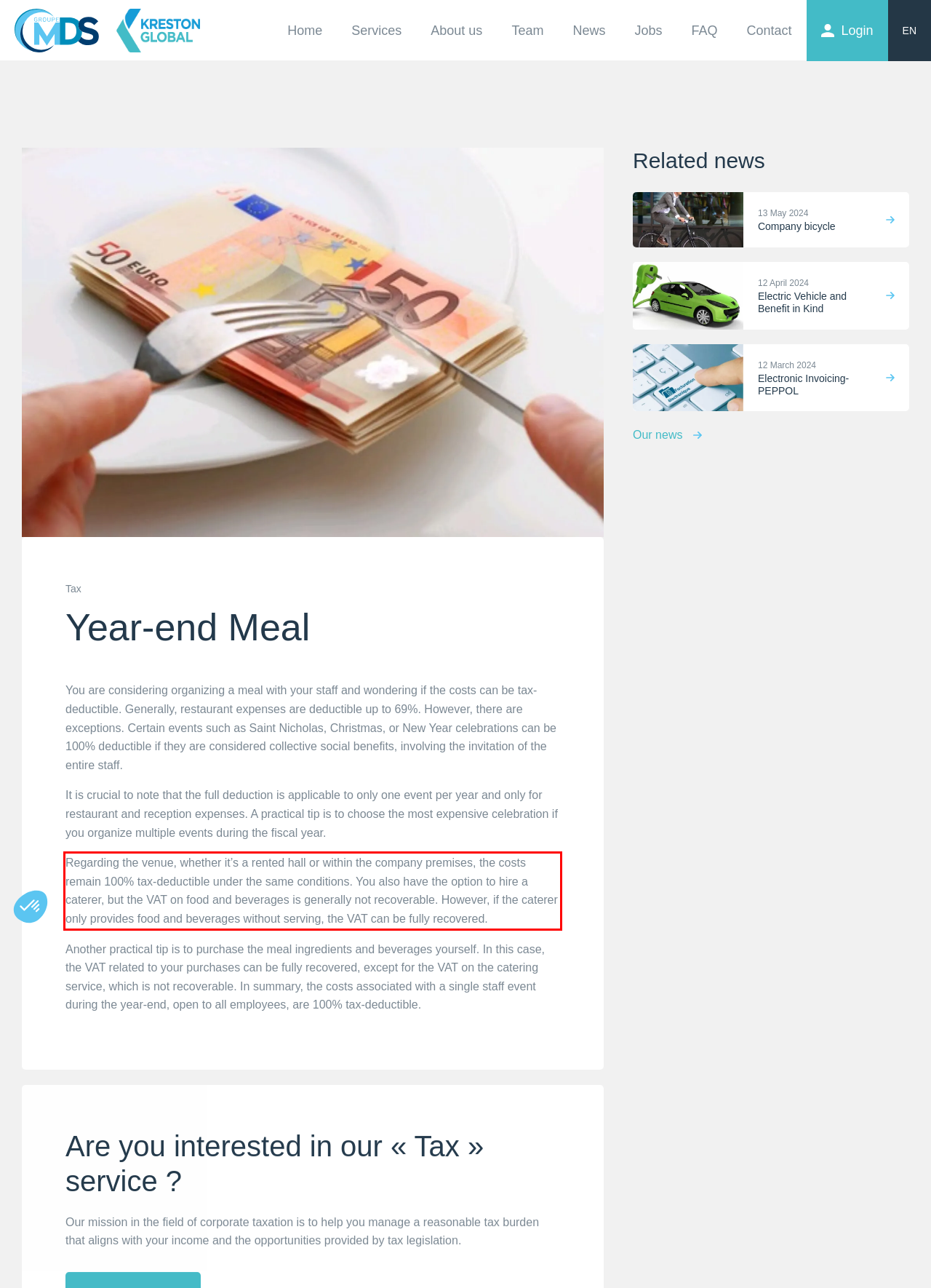Examine the screenshot of the webpage, locate the red bounding box, and generate the text contained within it.

Regarding the venue, whether it’s a rented hall or within the company premises, the costs remain 100% tax-deductible under the same conditions. You also have the option to hire a caterer, but the VAT on food and beverages is generally not recoverable. However, if the caterer only provides food and beverages without serving, the VAT can be fully recovered.